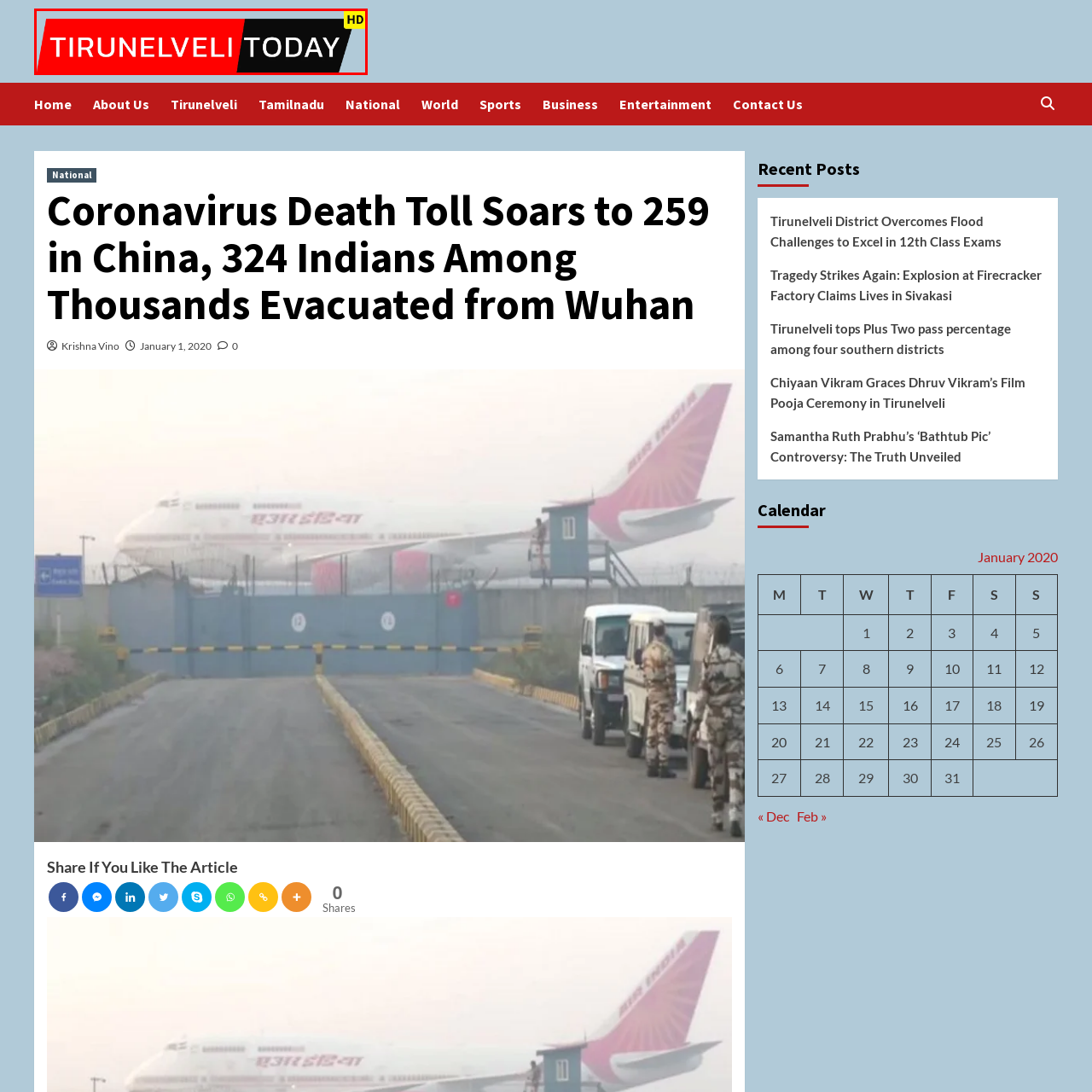Provide an in-depth caption for the picture enclosed by the red frame.

The image showcases the logo of "Tirunelveli Today," featuring a bold and eye-catching design. The logo is divided into two distinct color sections: a vibrant red background on the left showcasing the word "TIRUNELVELI" in large, white capital letters, and a sleek black background on the right with the word "TODAY" also in white, but slightly smaller. A prominent yellow tag labeled "HD" is positioned in the top right corner, signifying high-definition content. This logo exemplifies the modern and dynamic identity of the news outlet, reflecting its focus on delivering timely and relevant information to its audience.